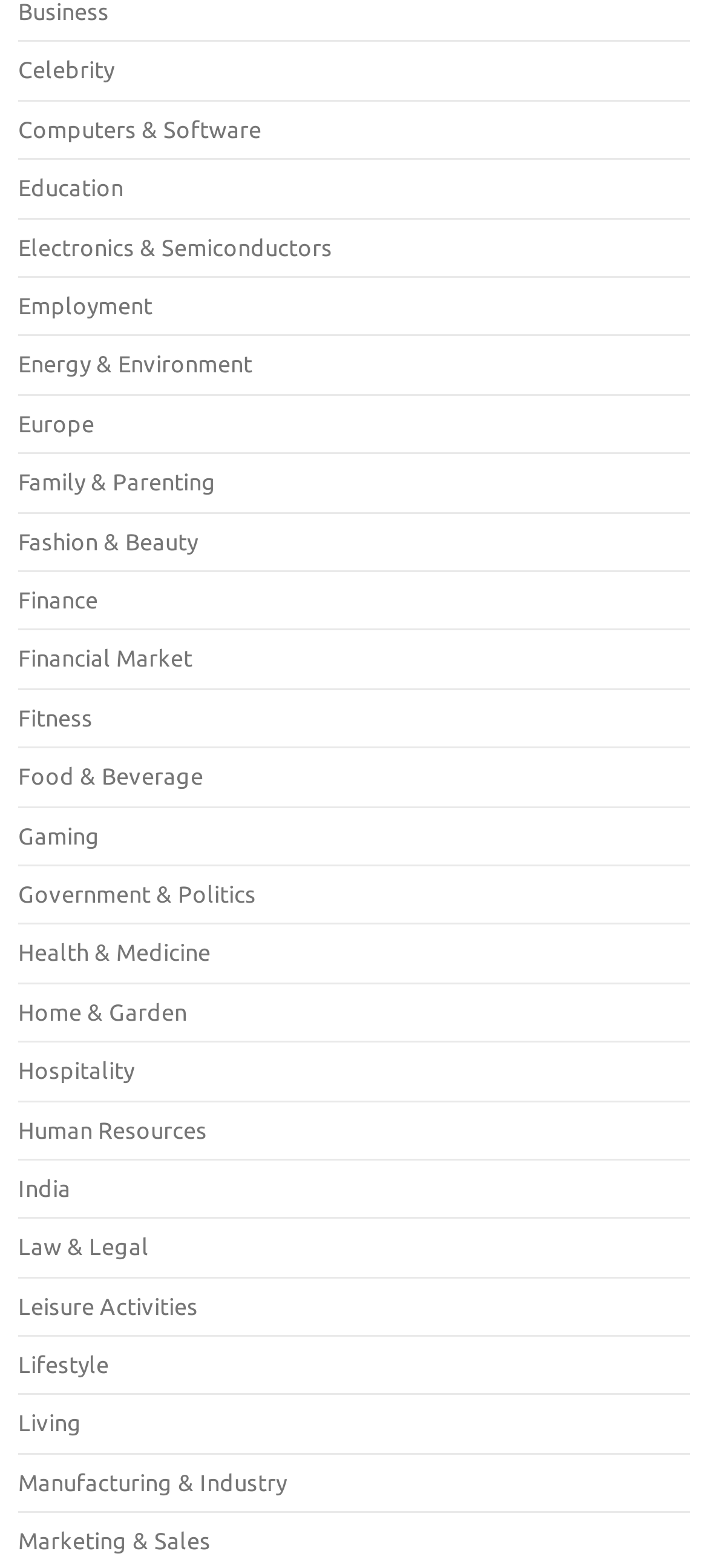Are there any categories related to technology?
Answer the question with a single word or phrase derived from the image.

Yes